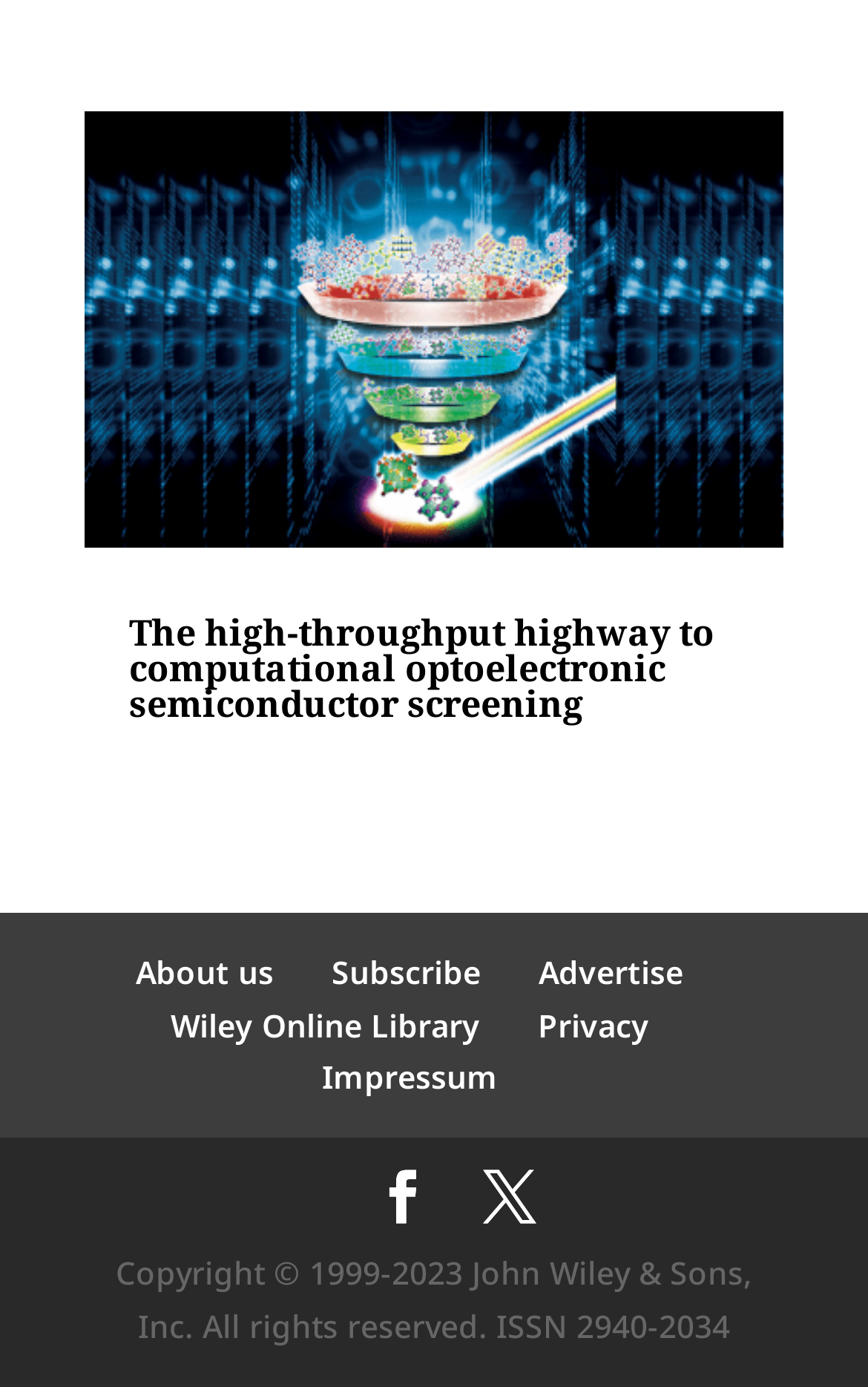What is the name of the publisher?
Based on the screenshot, provide your answer in one word or phrase.

John Wiley & Sons, Inc.